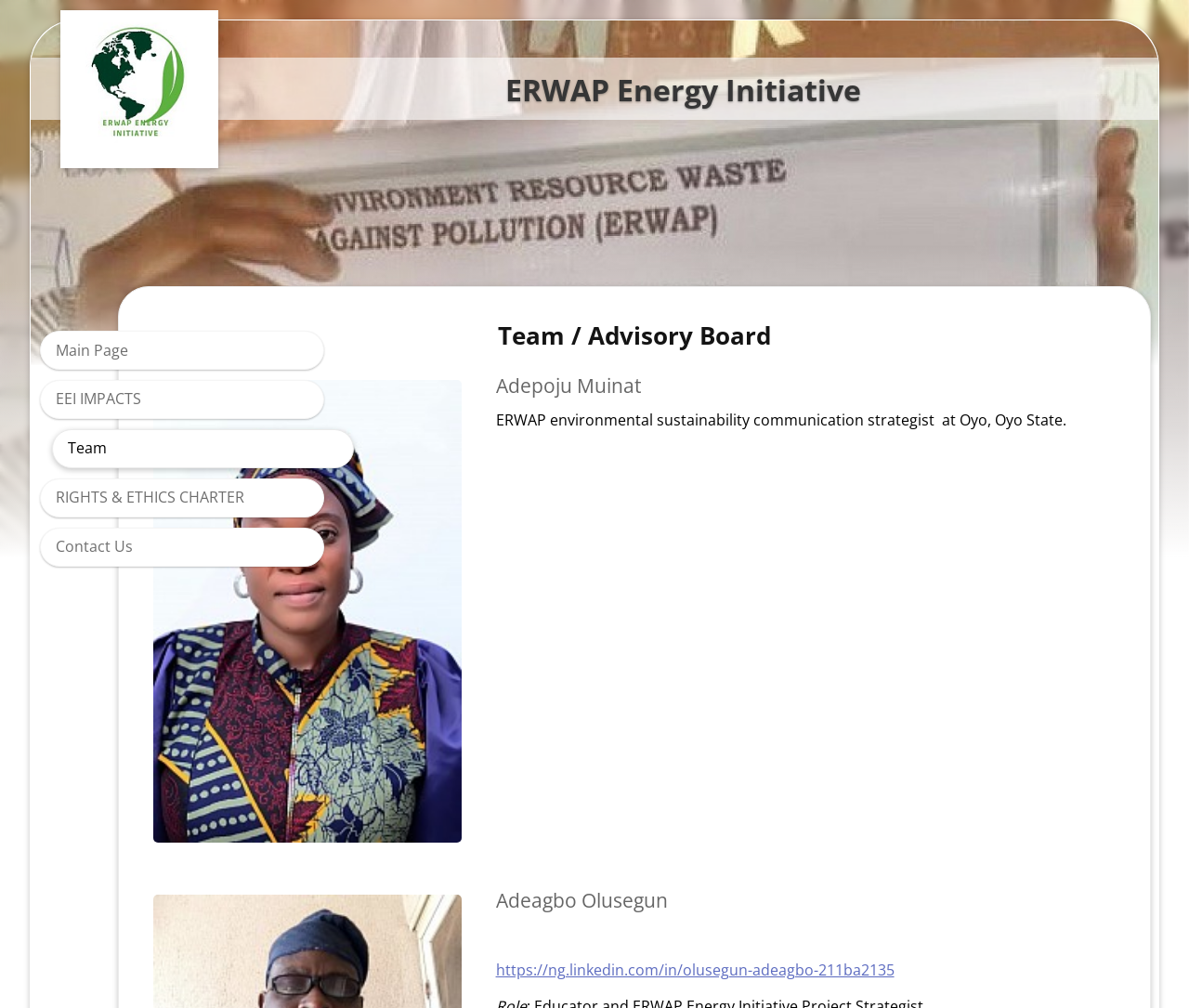Extract the bounding box coordinates of the UI element described by: "alt="ERWAP project assistant"". The coordinates should include four float numbers ranging from 0 to 1, e.g., [left, top, right, bottom].

[0.31, 0.377, 0.512, 0.733]